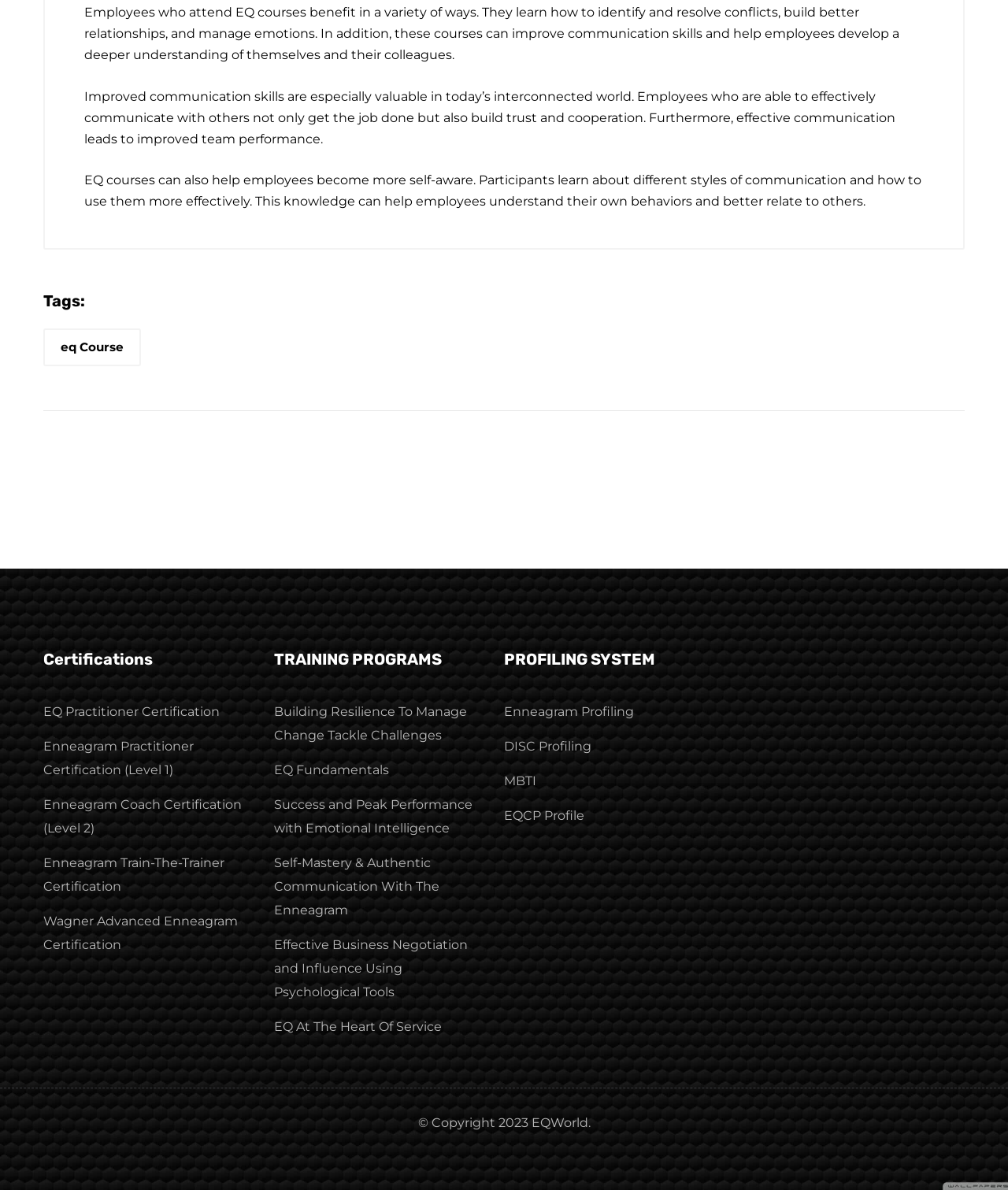Locate the bounding box coordinates of the area you need to click to fulfill this instruction: 'Click on EQ Course link'. The coordinates must be in the form of four float numbers ranging from 0 to 1: [left, top, right, bottom].

[0.043, 0.276, 0.14, 0.307]